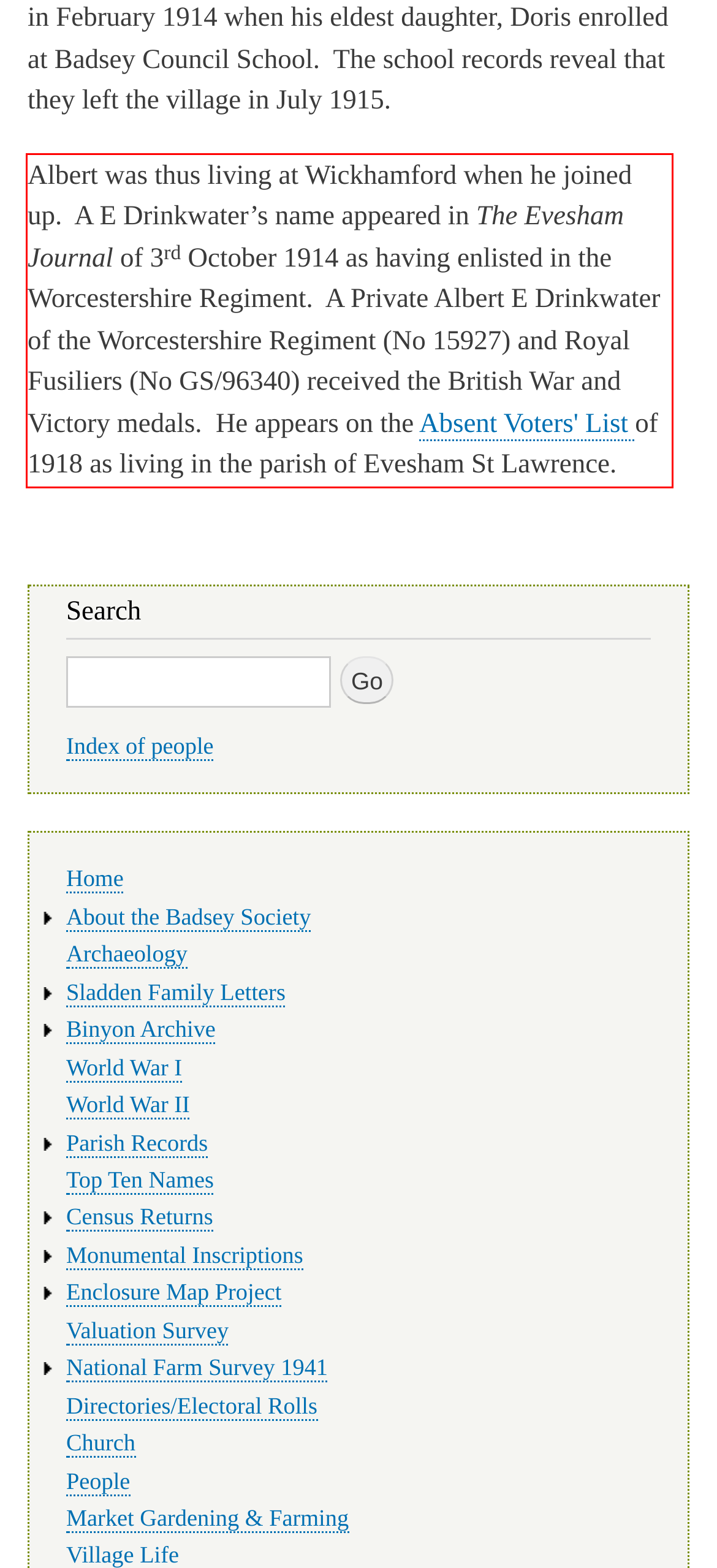You are provided with a screenshot of a webpage featuring a red rectangle bounding box. Extract the text content within this red bounding box using OCR.

Albert was thus living at Wickhamford when he joined up. A E Drinkwater’s name appeared in The Evesham Journal of 3rd October 1914 as having enlisted in the Worcestershire Regiment. A Private Albert E Drinkwater of the Worcestershire Regiment (No 15927) and Royal Fusiliers (No GS/96340) received the British War and Victory medals. He appears on the Absent Voters' List of 1918 as living in the parish of Evesham St Lawrence.